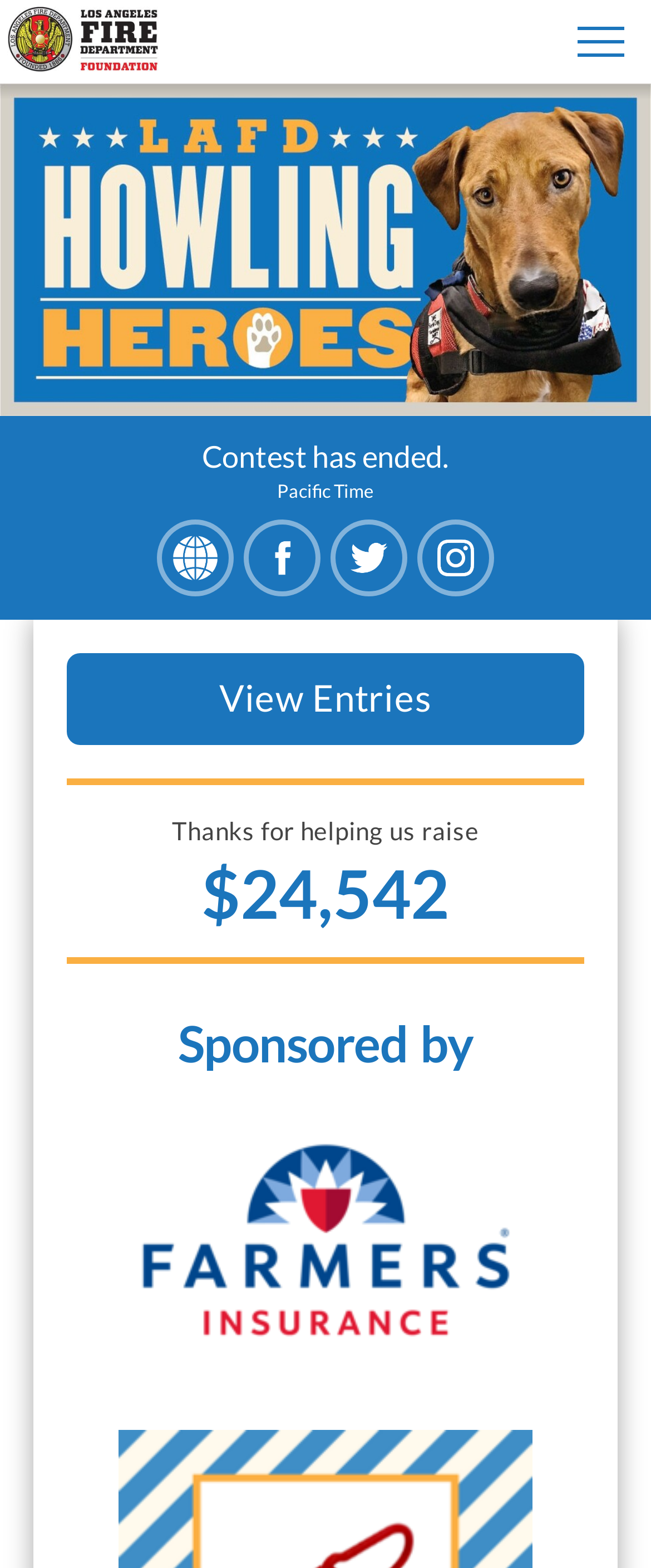Generate the main heading text from the webpage.

Howling Heroes LAFD Mascot Contest